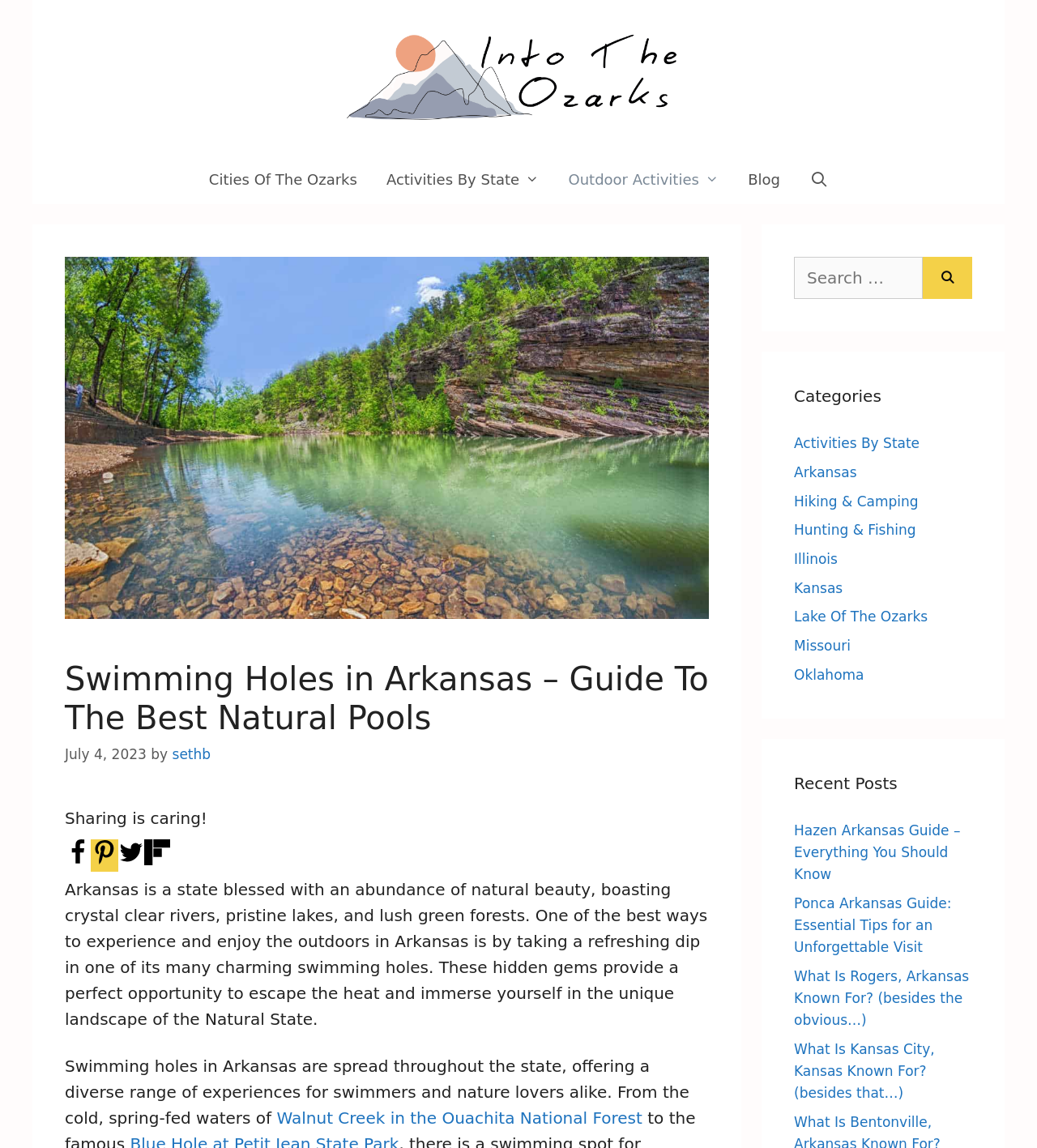Could you highlight the region that needs to be clicked to execute the instruction: "Share on Facebook"?

[0.062, 0.745, 0.088, 0.756]